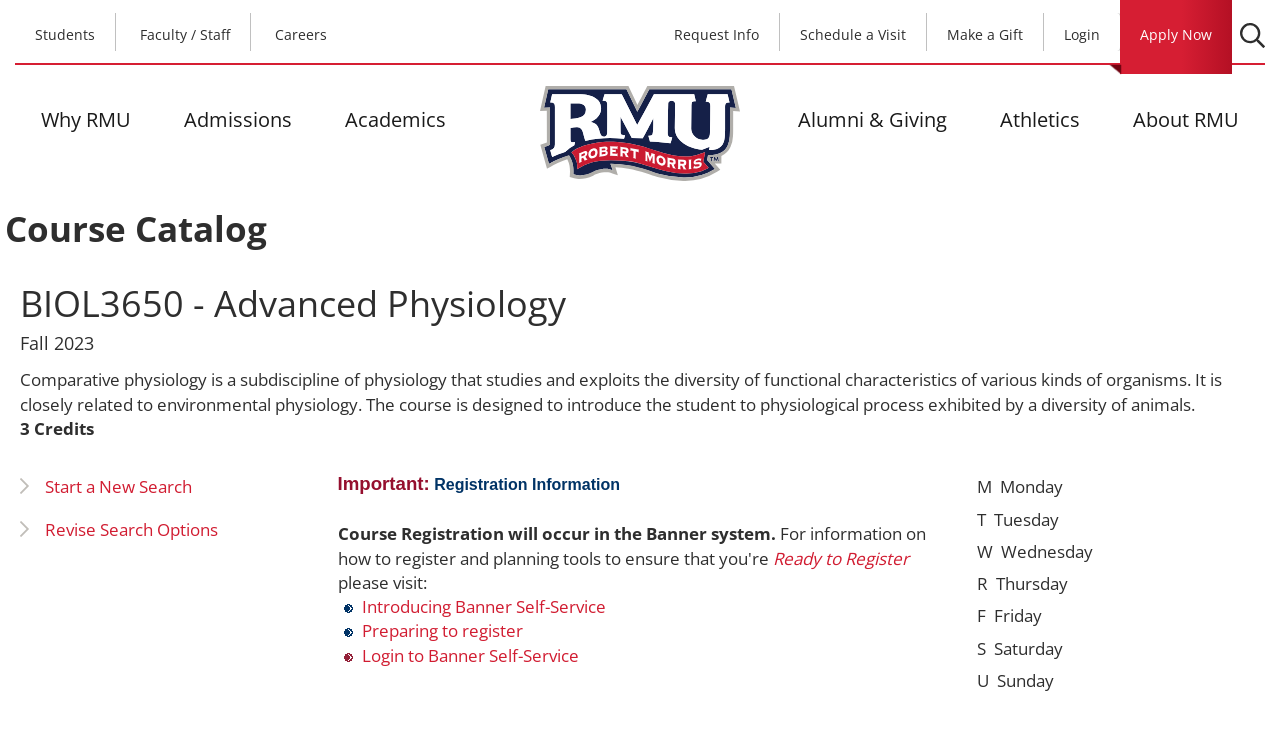Locate the bounding box coordinates of the element that should be clicked to execute the following instruction: "Click on the 'Why RMU' link".

[0.012, 0.109, 0.123, 0.215]